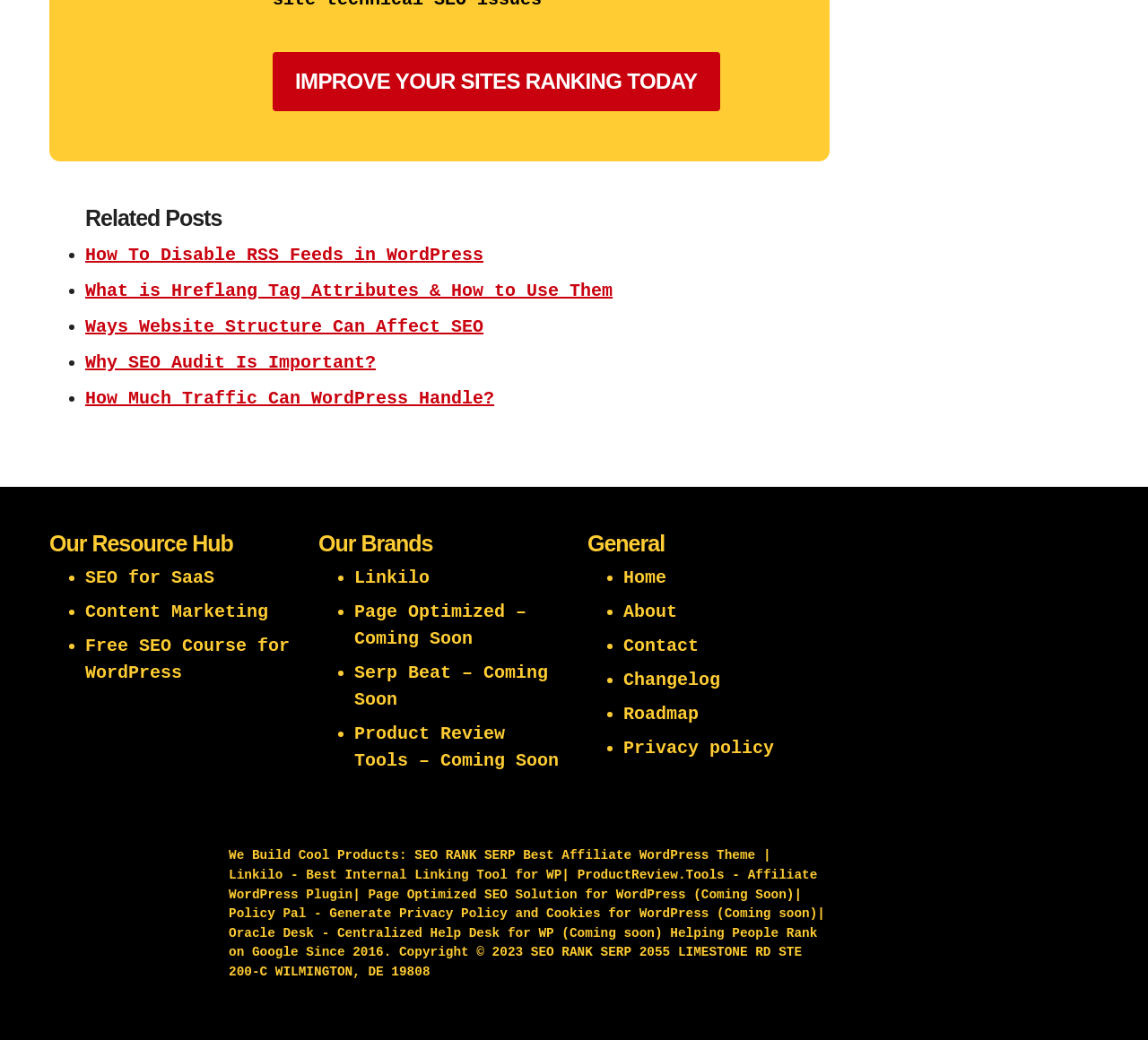What is the name of the company behind this website?
Give a one-word or short-phrase answer derived from the screenshot.

SEO RANK SERP